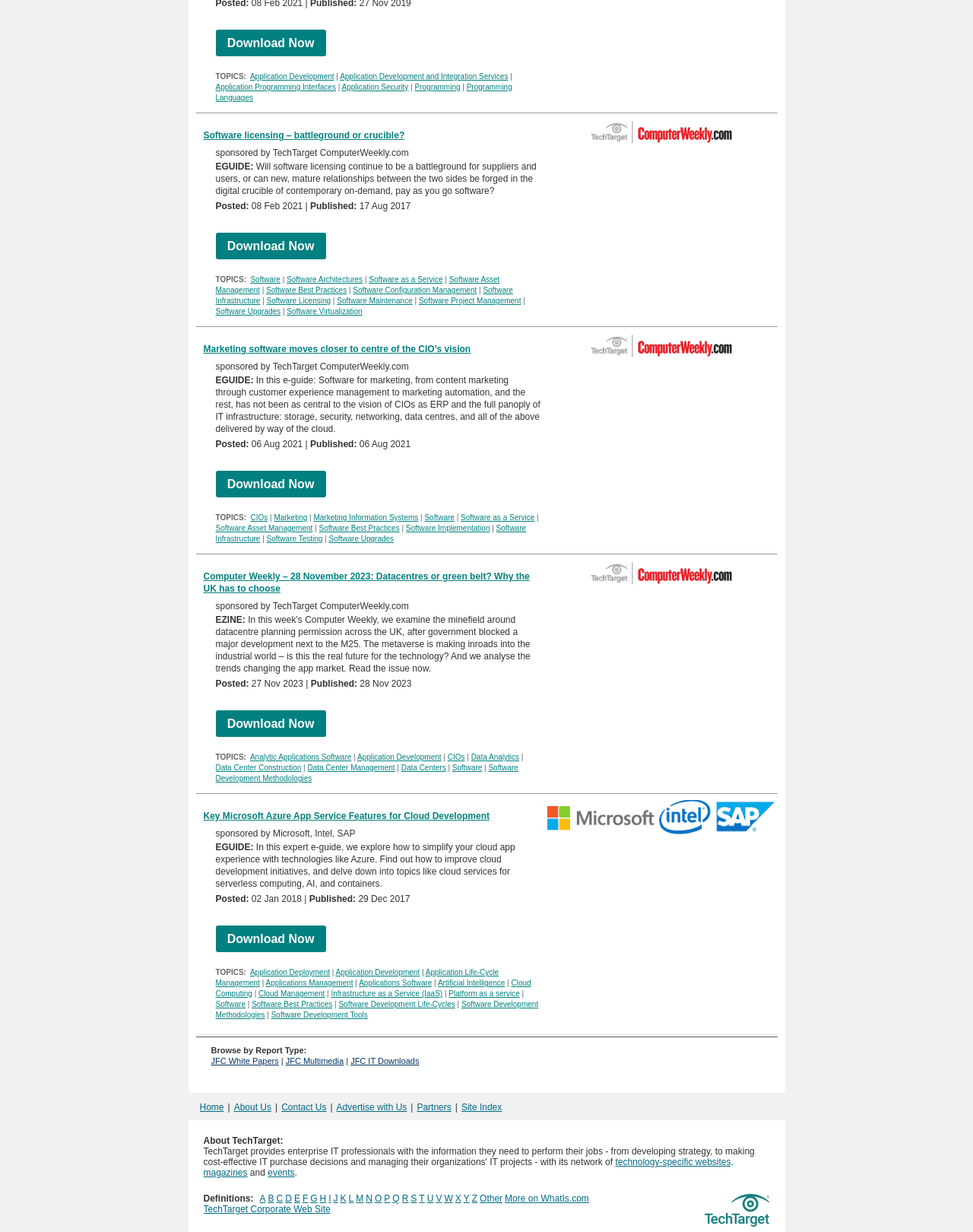Answer the following in one word or a short phrase: 
What is the topic of the first article?

Software licensing